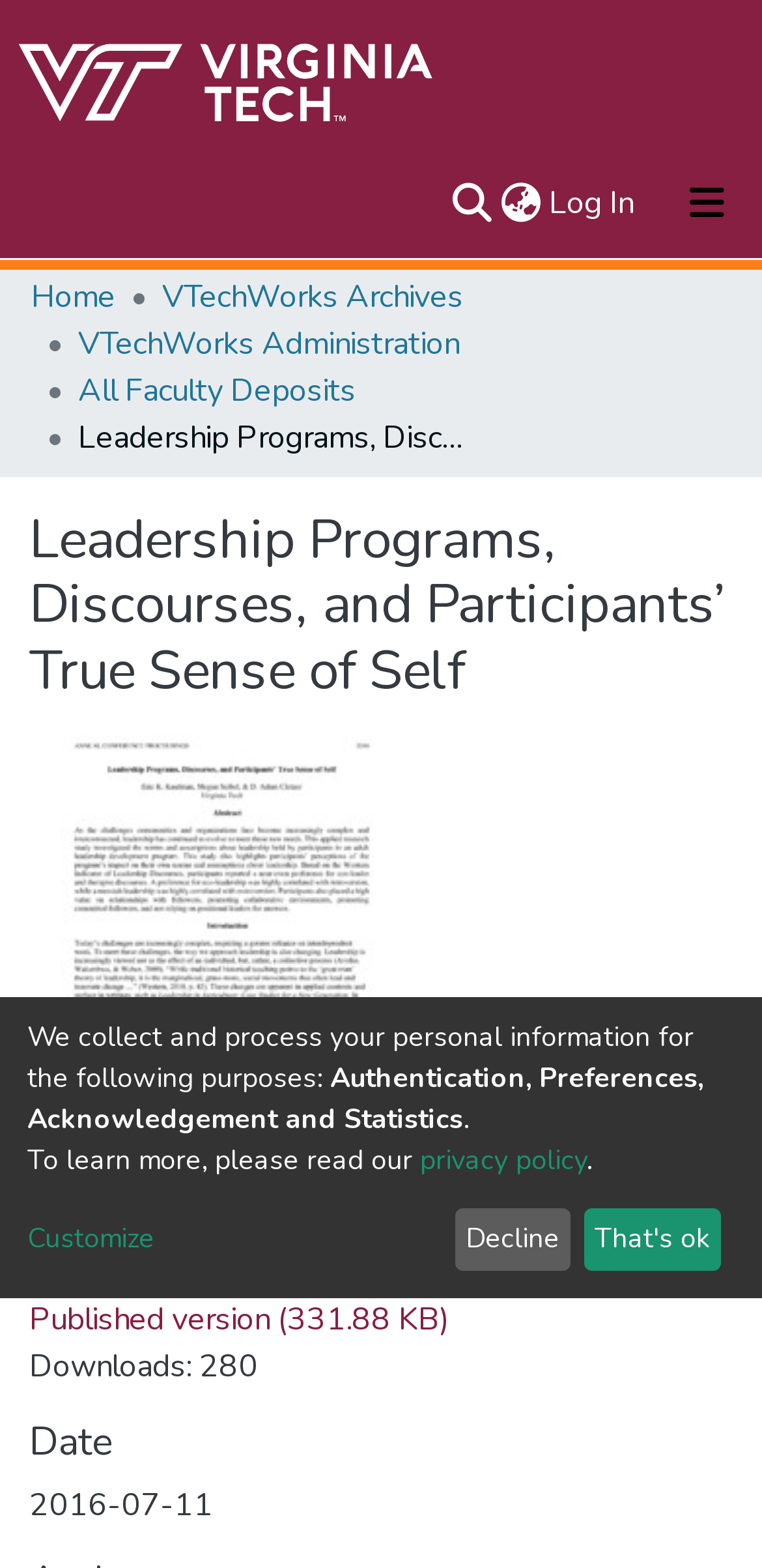Specify the bounding box coordinates of the area to click in order to execute this command: 'Download published version'. The coordinates should consist of four float numbers ranging from 0 to 1, and should be formatted as [left, top, right, bottom].

[0.038, 0.828, 0.59, 0.856]